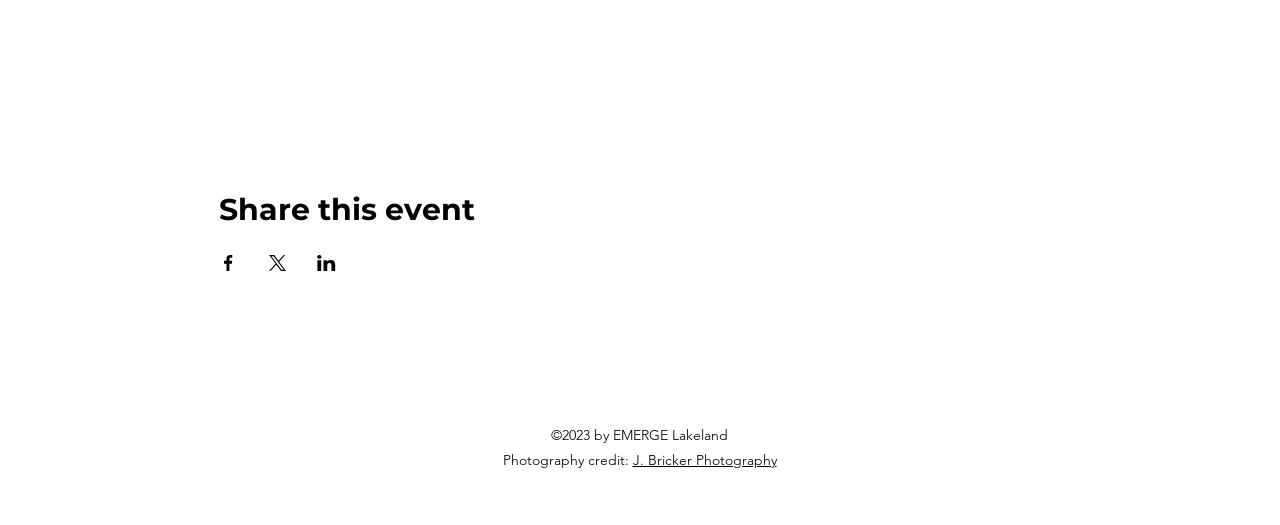Respond to the question below with a single word or phrase:
What is the name of the organization?

EMERGE Lakeland